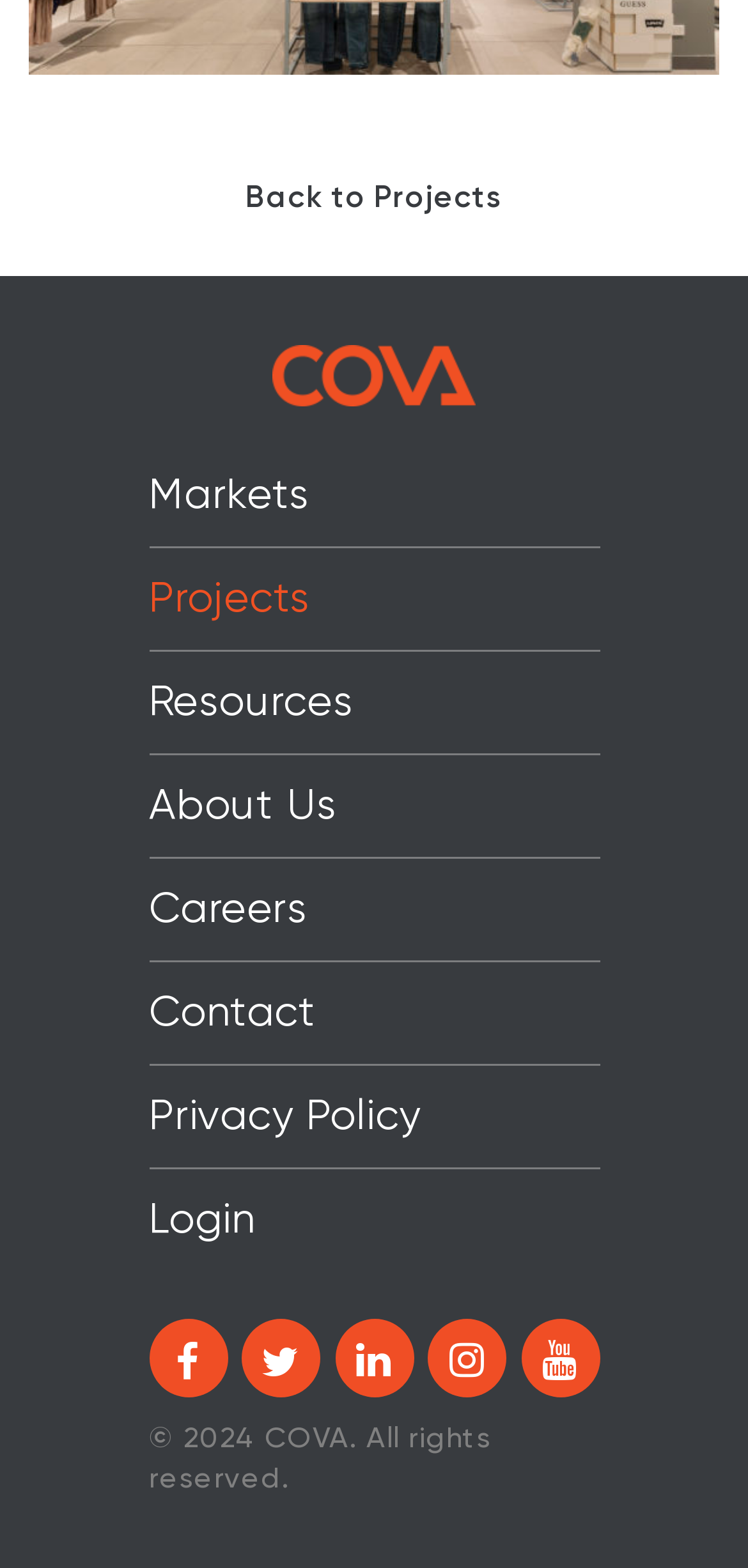What is the first link in the footer?
Using the image as a reference, deliver a detailed and thorough answer to the question.

I looked at the footer section and found that the first link is 'Back to Projects', which is located at the top of the footer section.